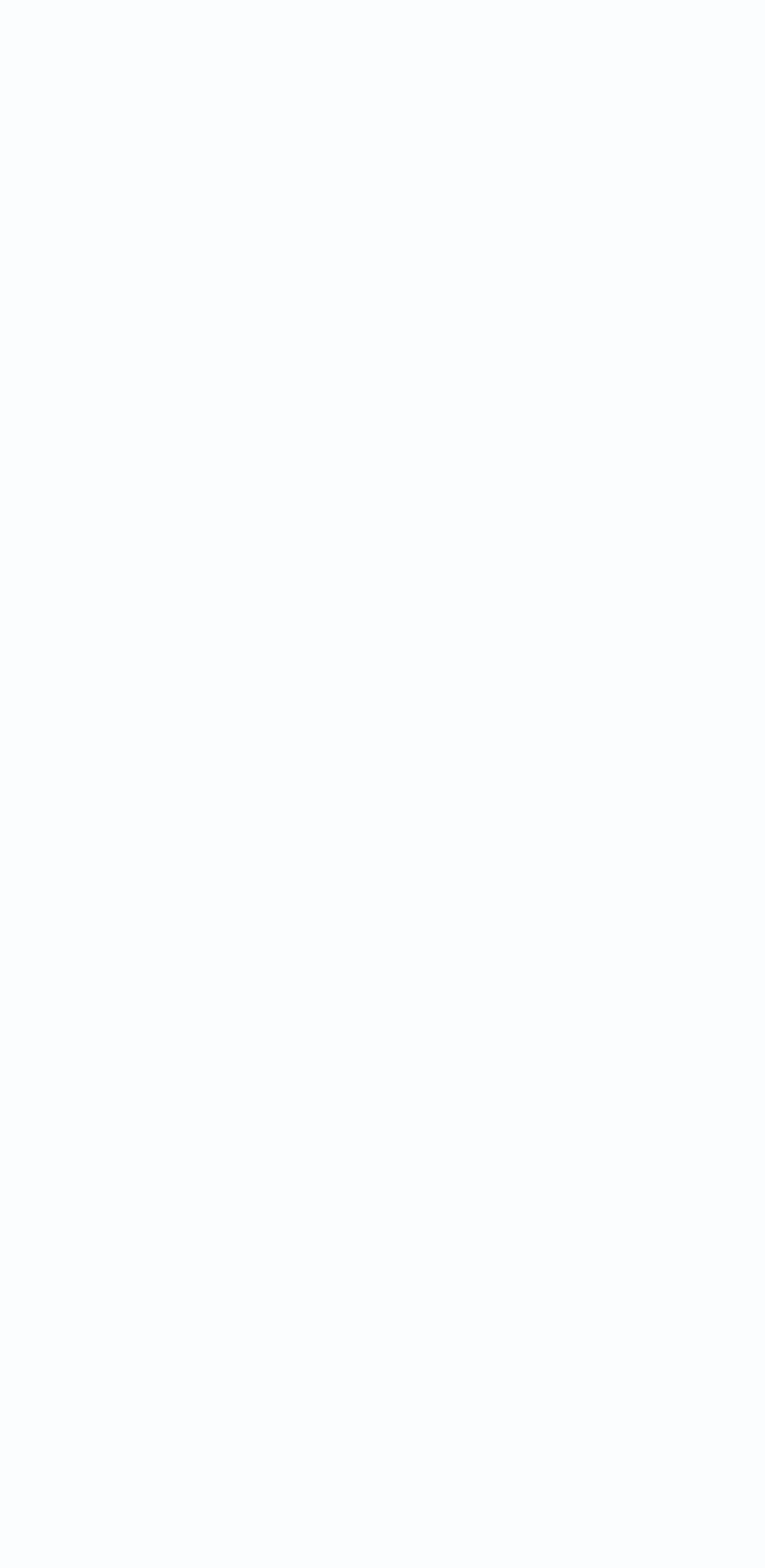Using the element description here, predict the bounding box coordinates for the UI element. Provide the coordinates in (top-left x, top-left y, bottom-right x, bottom-right y) format with values ranging from 0 to 1.

[0.521, 0.124, 0.6, 0.145]